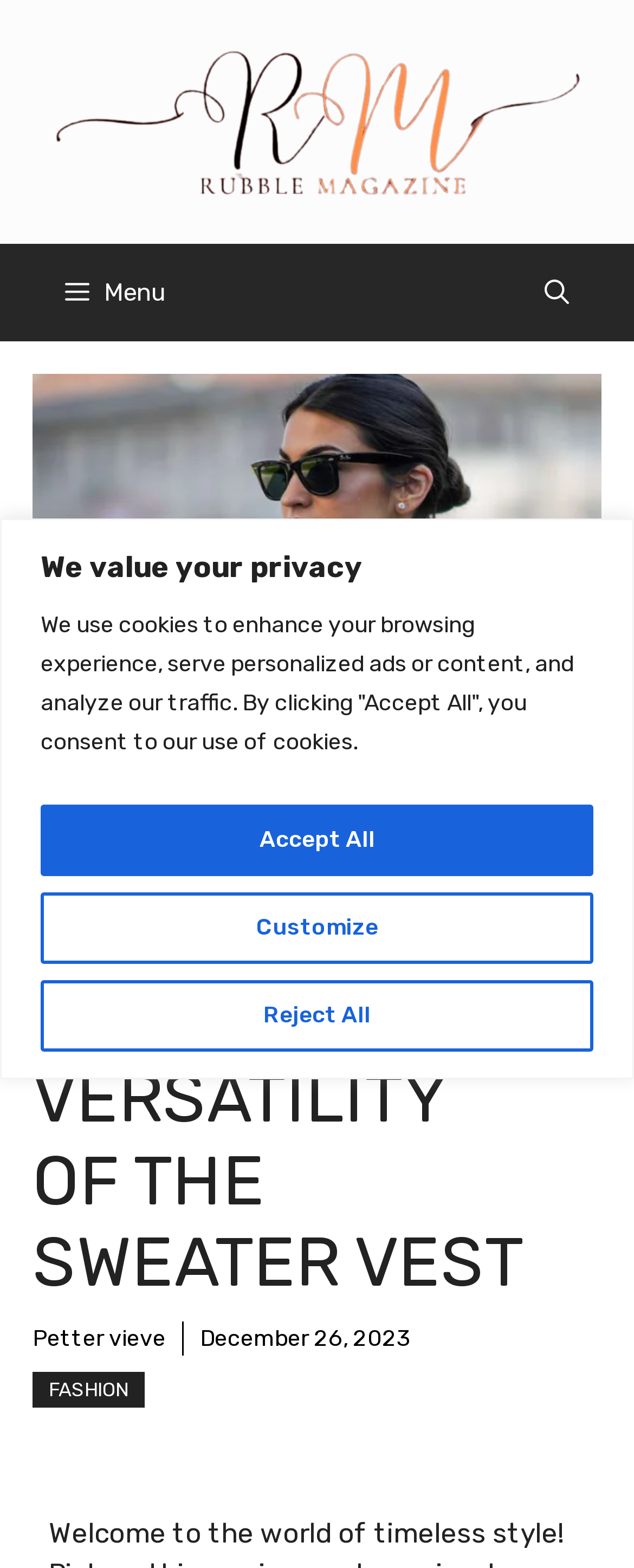Please give the bounding box coordinates of the area that should be clicked to fulfill the following instruction: "Read the article by Petter vieve". The coordinates should be in the format of four float numbers from 0 to 1, i.e., [left, top, right, bottom].

[0.051, 0.844, 0.262, 0.862]